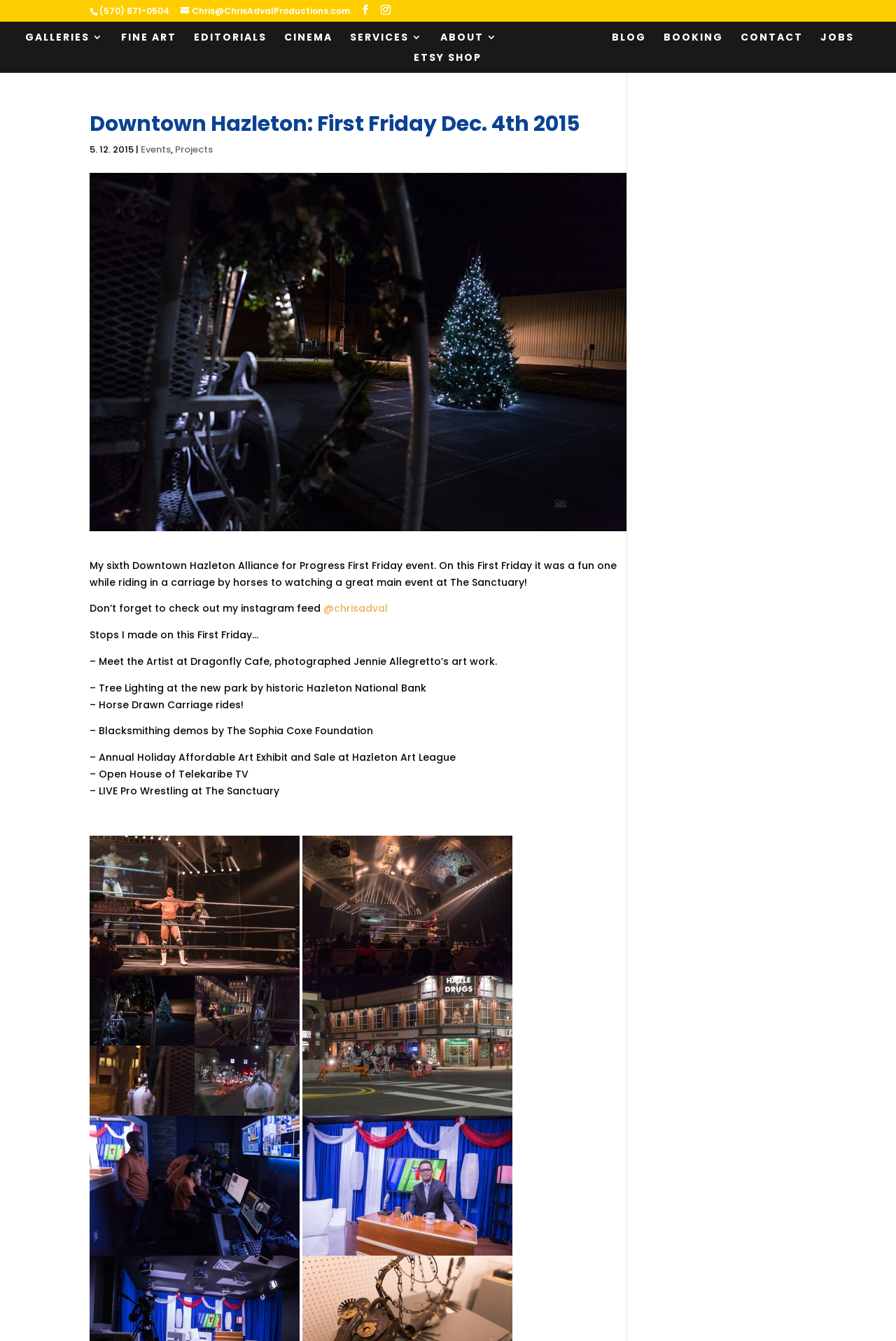Determine the bounding box coordinates for the clickable element to execute this instruction: "Check the 'EVENTS' link". Provide the coordinates as four float numbers between 0 and 1, i.e., [left, top, right, bottom].

[0.157, 0.106, 0.191, 0.116]